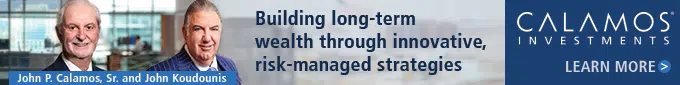What is the setting of the advertisement?
Refer to the screenshot and respond with a concise word or phrase.

Office environment